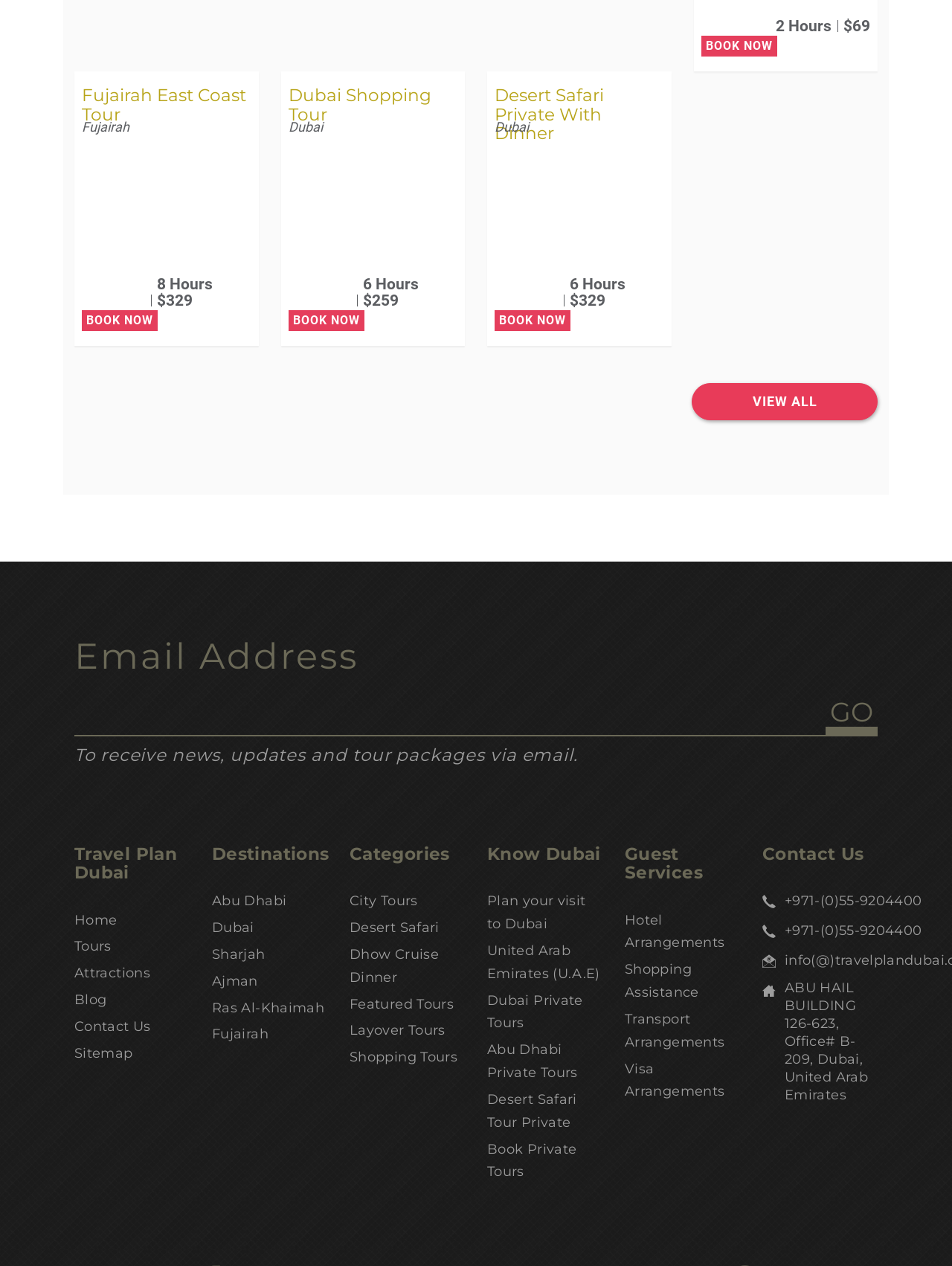Please analyze the image and give a detailed answer to the question:
How many links are there in the 'Destinations' section?

I found the answer by looking at the section with the heading 'Destinations'. I counted the number of link elements in this section and found 7 links, namely 'Abu Dhabi', 'Dubai', 'Sharjah', 'Ajman', 'Ras Al-Khaimah', 'Fujairah', and 'VIEW ALL'.